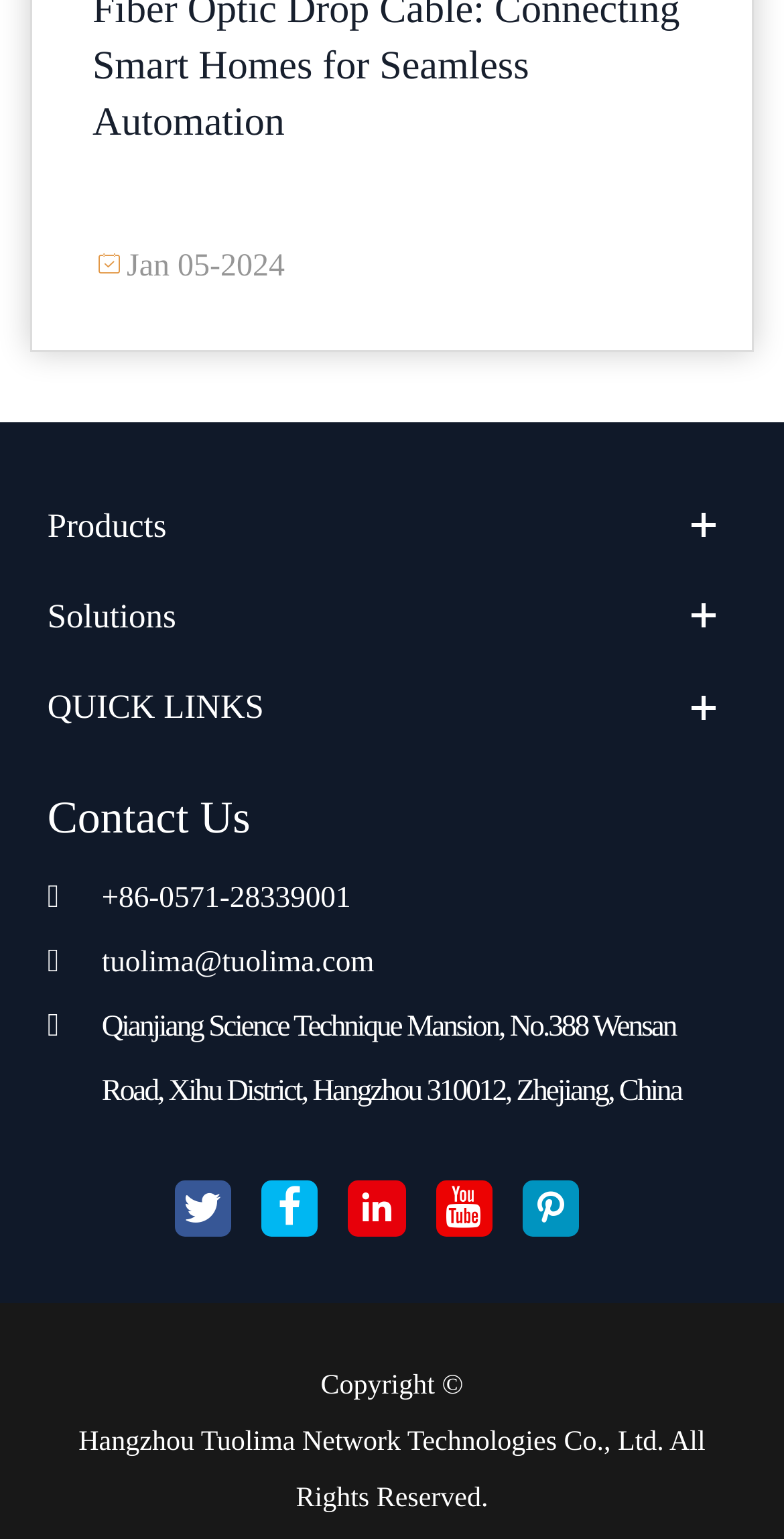Find the bounding box coordinates of the area to click in order to follow the instruction: "Email tuolima@tuolima.com".

[0.13, 0.605, 0.939, 0.646]